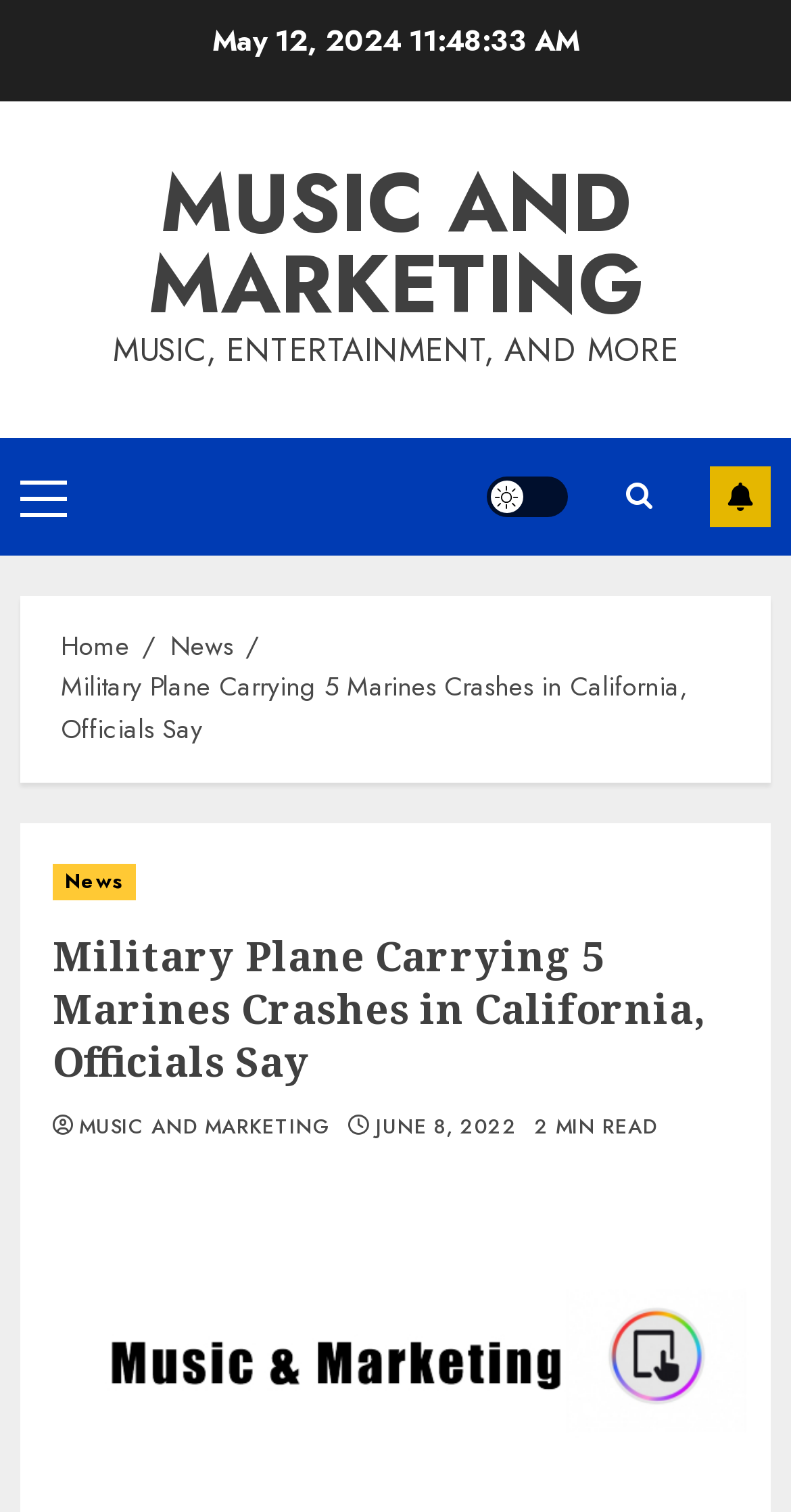Indicate the bounding box coordinates of the element that must be clicked to execute the instruction: "Toggle Light/Dark Button". The coordinates should be given as four float numbers between 0 and 1, i.e., [left, top, right, bottom].

[0.615, 0.315, 0.718, 0.341]